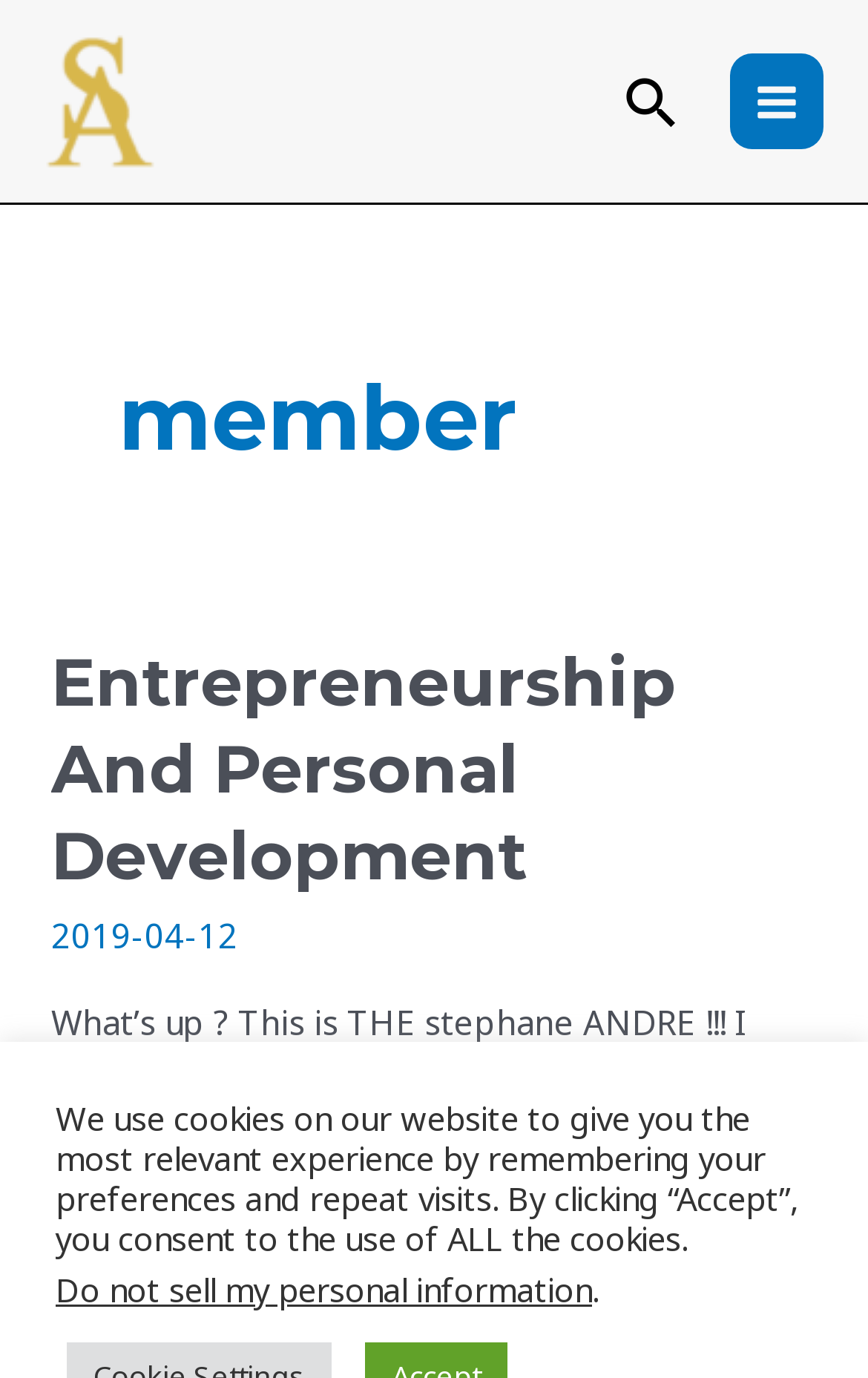Generate a thorough caption detailing the webpage content.

The webpage appears to be a personal archive or profile page for Stephane Andre, with a focus on entrepreneurship and personal development. 

At the top left, there is a link to Stephane Andre's profile, accompanied by a small image of the same name. 

To the right of this, there is a search icon link. 

Further to the right, there is a MAIN MENU button, which is not expanded by default. This button has an image beside it. 

Below these top-level elements, there is a large heading that reads "member". 

Underneath the "member" heading, there is a subheading that reads "Entrepreneurship And Personal Development", which is also a link. 

Below this subheading, there is a date "2019-04-12" displayed. 

At the bottom of the page, there is a notice about the use of cookies on the website, which informs users that by clicking "Accept", they consent to the use of all cookies. 

To the right of this notice, there is a link that reads "Do not sell my personal information".